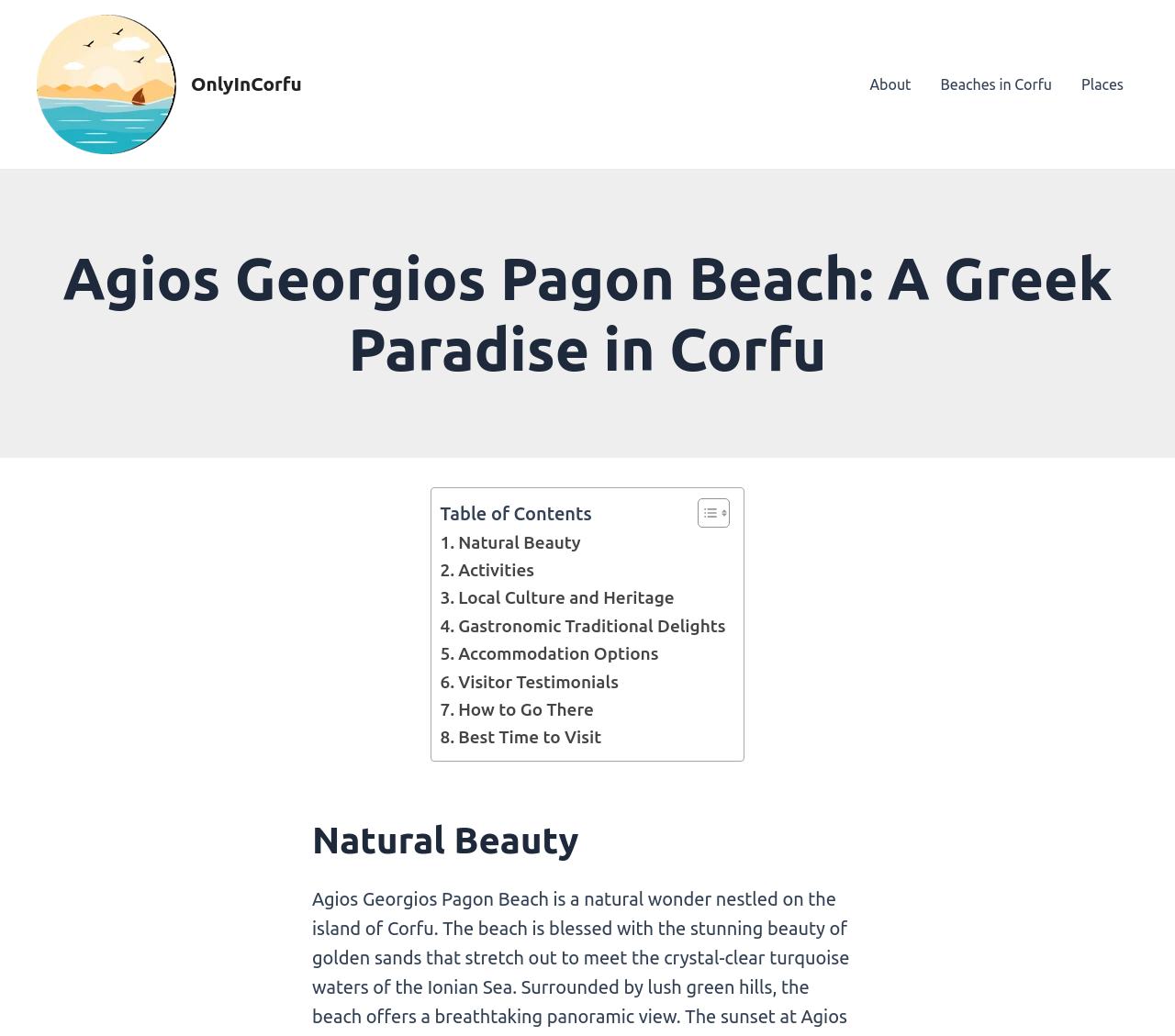Utilize the details in the image to thoroughly answer the following question: What are the categories of information provided about Agios Georgios Pagon Beach?

I found the answer by examining the links under the 'Table of Contents' section. These links are categorized into different topics, including 'Natural Beauty', 'Activities', 'Local Culture and Heritage', and more. These categories provide a way to organize and navigate the information about Agios Georgios Pagon Beach.